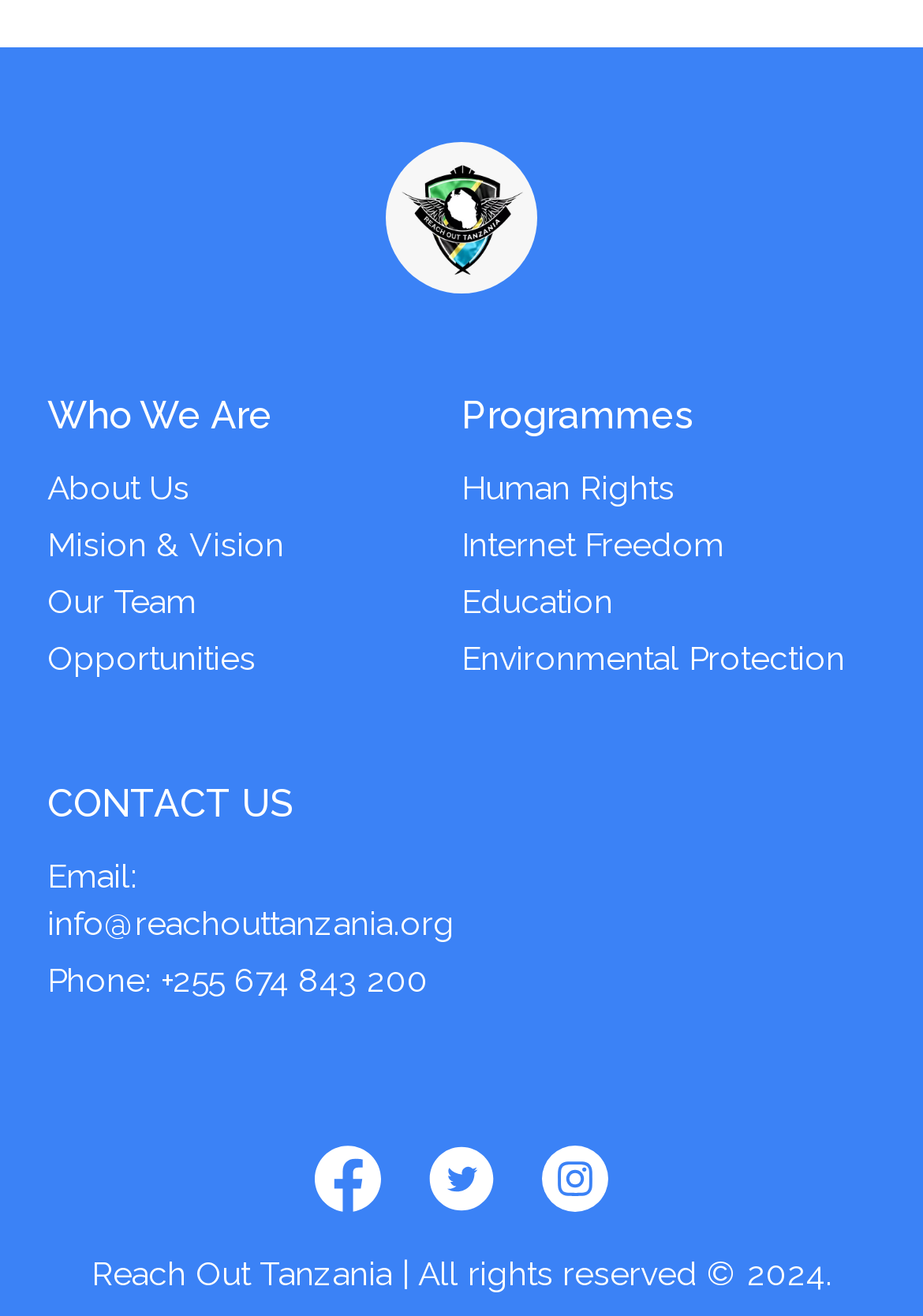Determine the bounding box for the described HTML element: "parent_node: Who We Are". Ensure the coordinates are four float numbers between 0 and 1 in the format [left, top, right, bottom].

[0.418, 0.108, 0.582, 0.223]